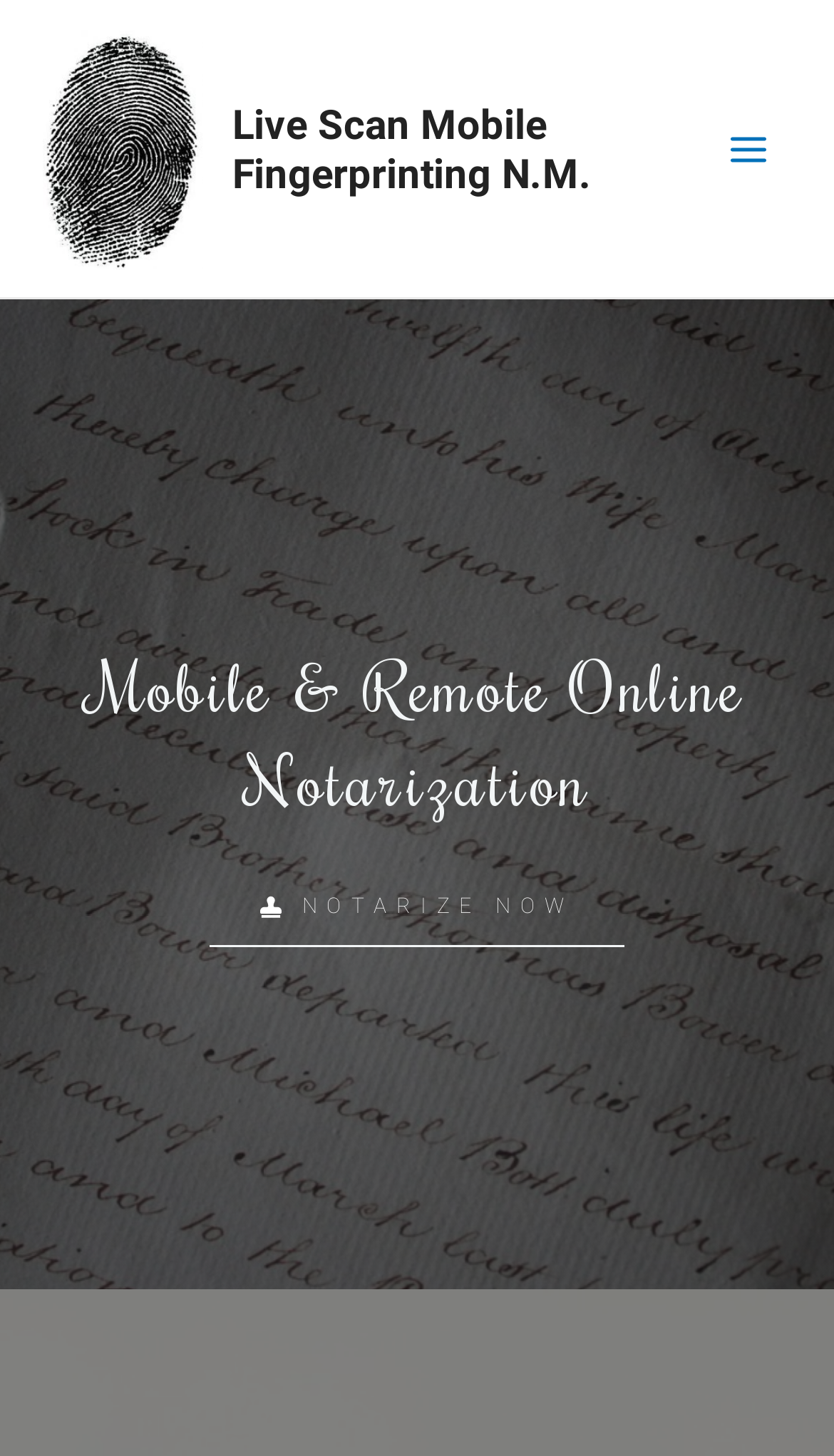Give an extensive and precise description of the webpage.

The webpage is about Live Scan Mobile Fingerprinting N.M., a mobile notary public service that offers various services including remote online notarizations, fingerprinting, notary signing agent services, and more. 

At the top left of the page, there is a logo image with the text "Live Scan Mobile Fingerprinting N.M." next to it, which is also a link. Below the logo, there is a main menu button on the top right corner. 

The main content of the page is divided into three equal sections, each taking up the full width of the page. The first section has a heading that reads "Mobile & Remote Online Notarization" and a call-to-action link "NOTARIZE NOW" below it. The link is positioned roughly in the middle of the page, slightly to the right.